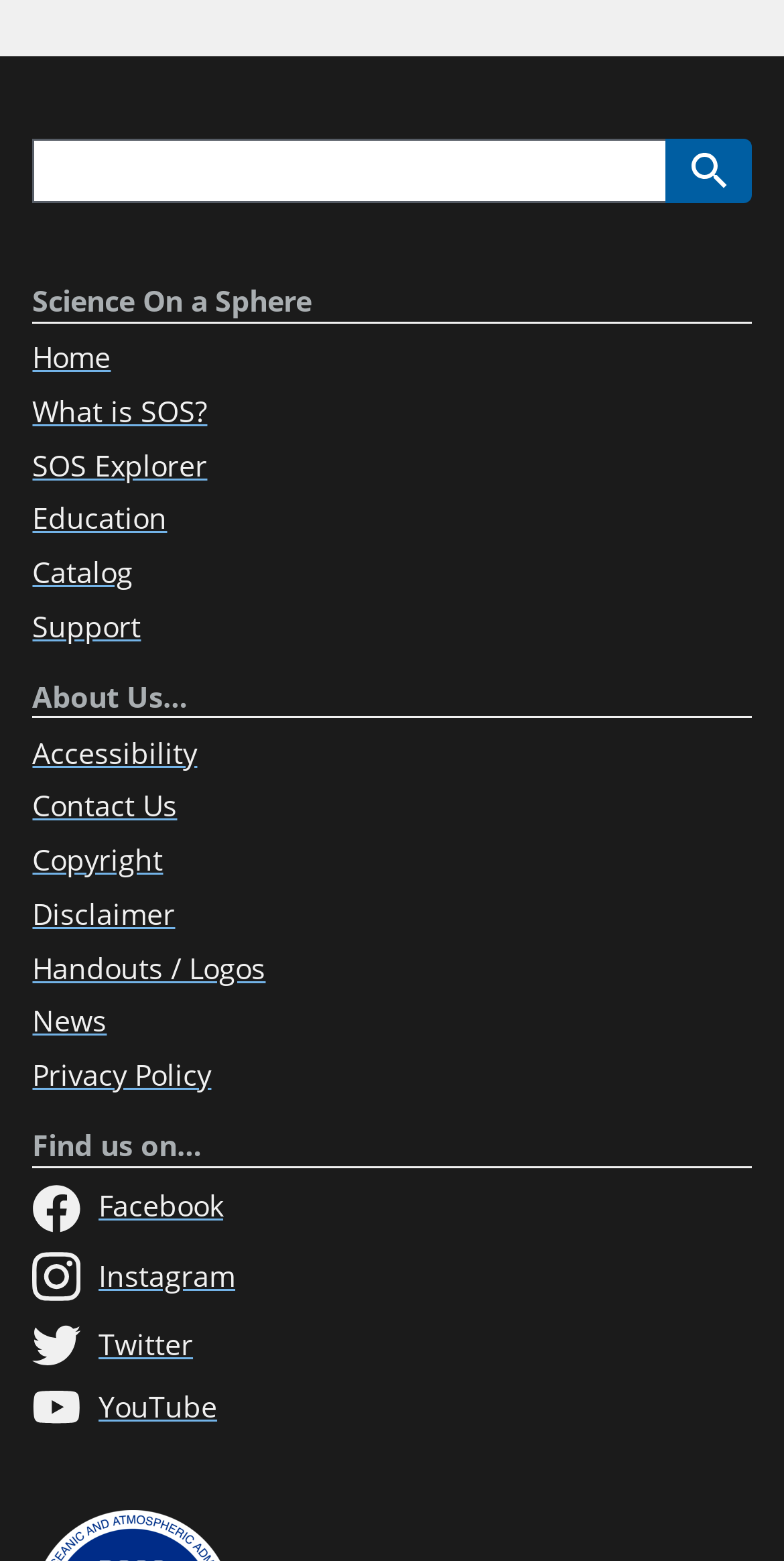How many social media links are there?
Respond to the question with a well-detailed and thorough answer.

By examining the links under the heading 'Find us on…' with bounding box coordinates [0.041, 0.723, 0.959, 0.748], I count four social media links: Facebook, Instagram, Twitter, and YouTube.